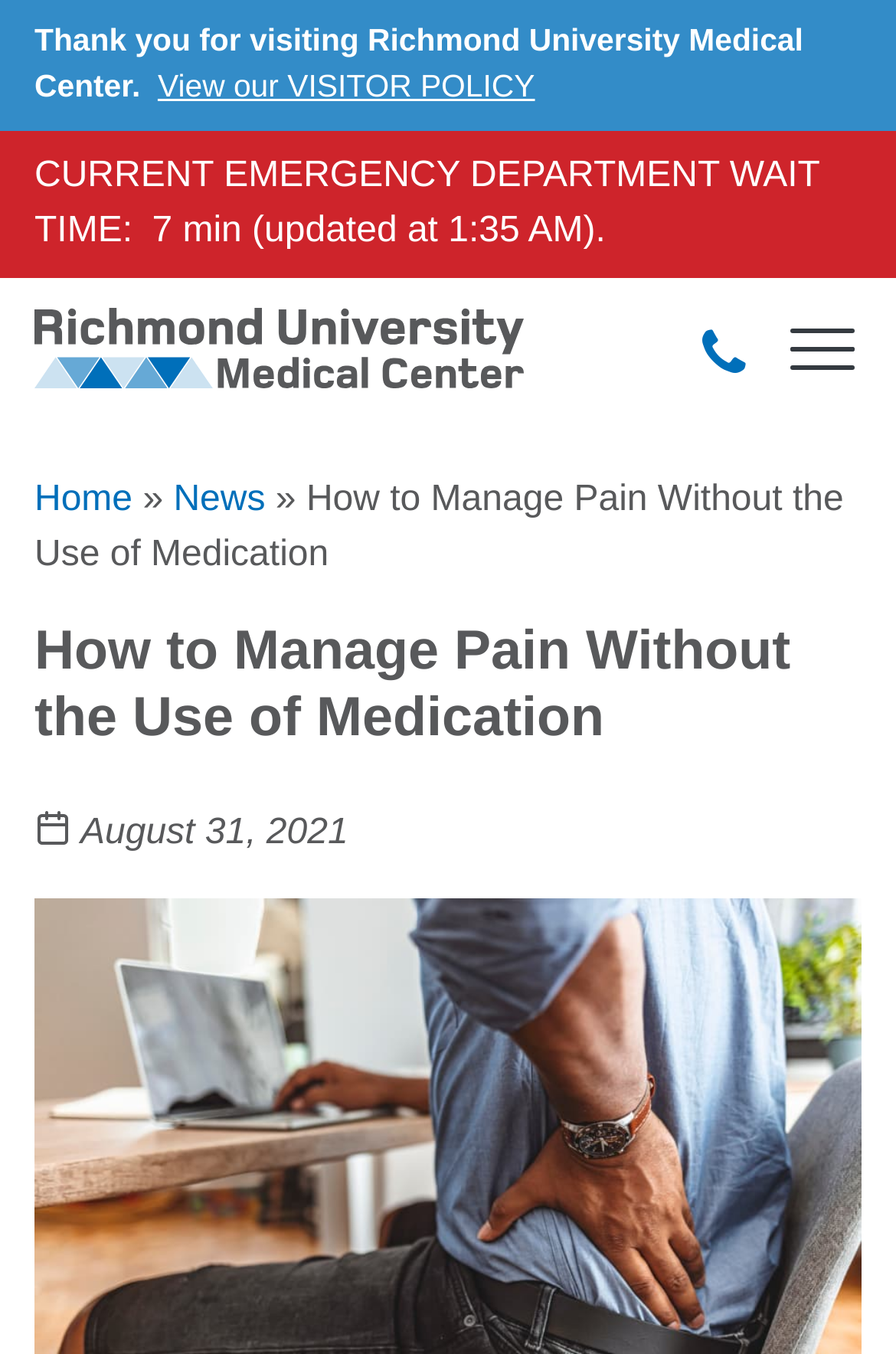Respond with a single word or phrase:
What is the date of the article 'How to Manage Pain Without the Use of Medication'?

August 31, 2021